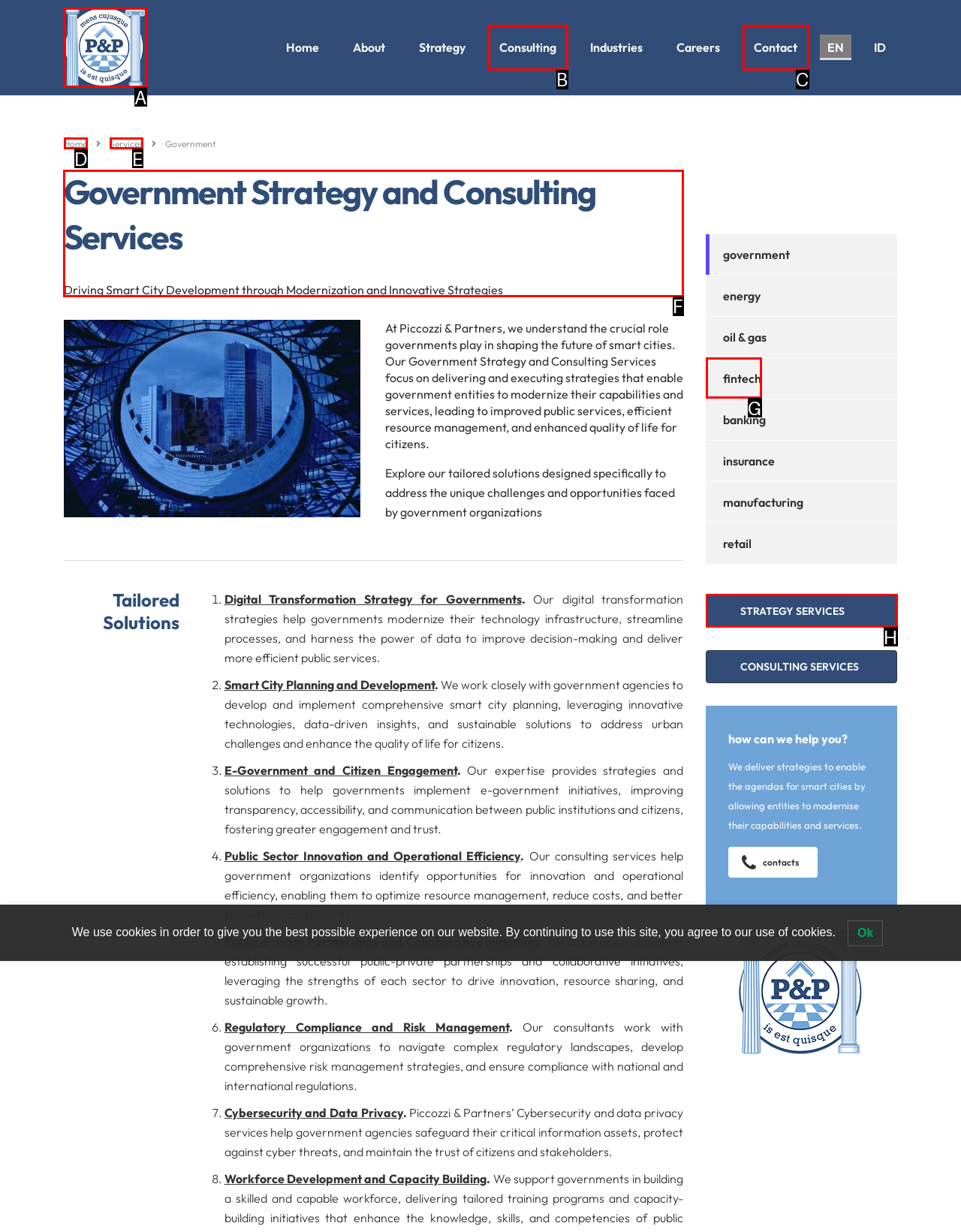Indicate the UI element to click to perform the task: Explore the 'Government Strategy and Consulting Services'. Reply with the letter corresponding to the chosen element.

F